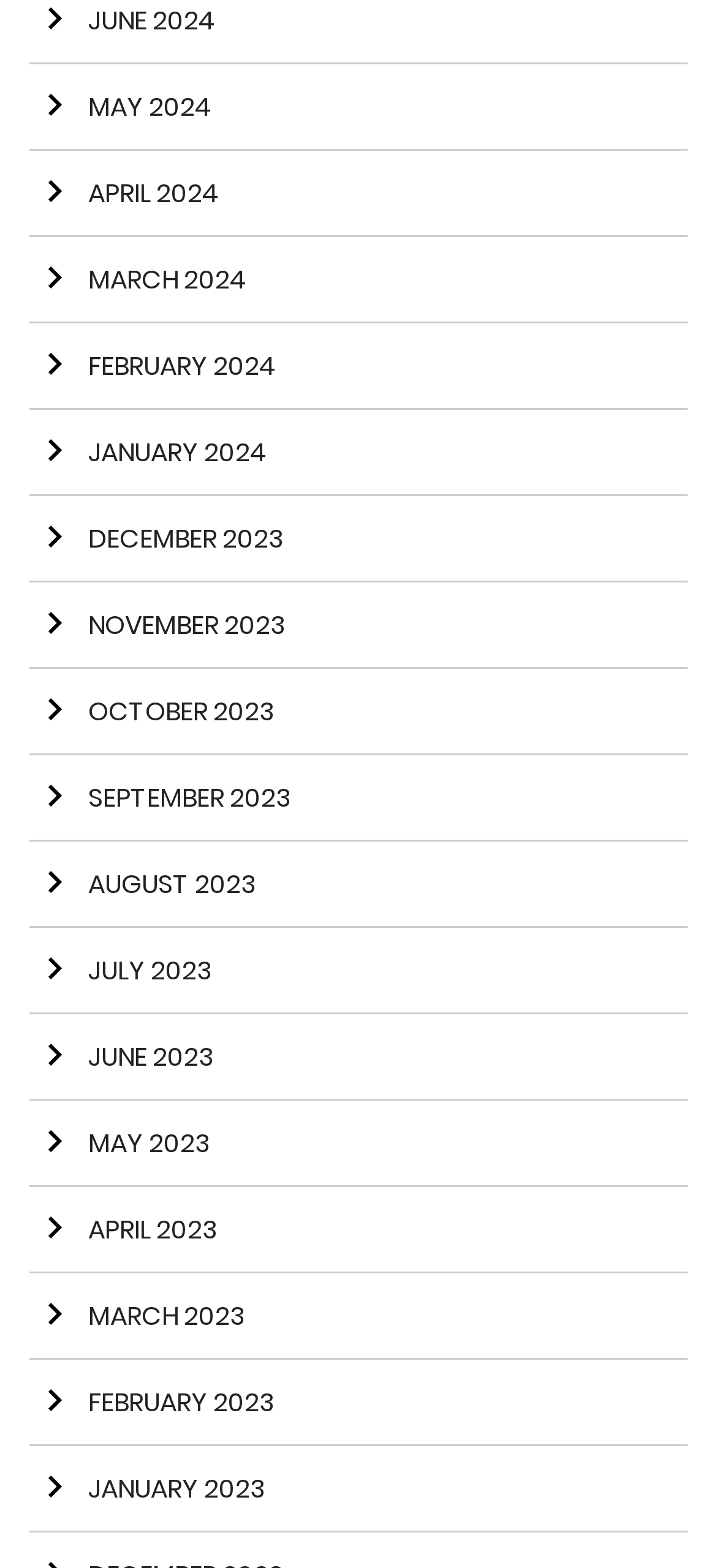Answer this question using a single word or a brief phrase:
What is the month of the first link?

MAY 2024